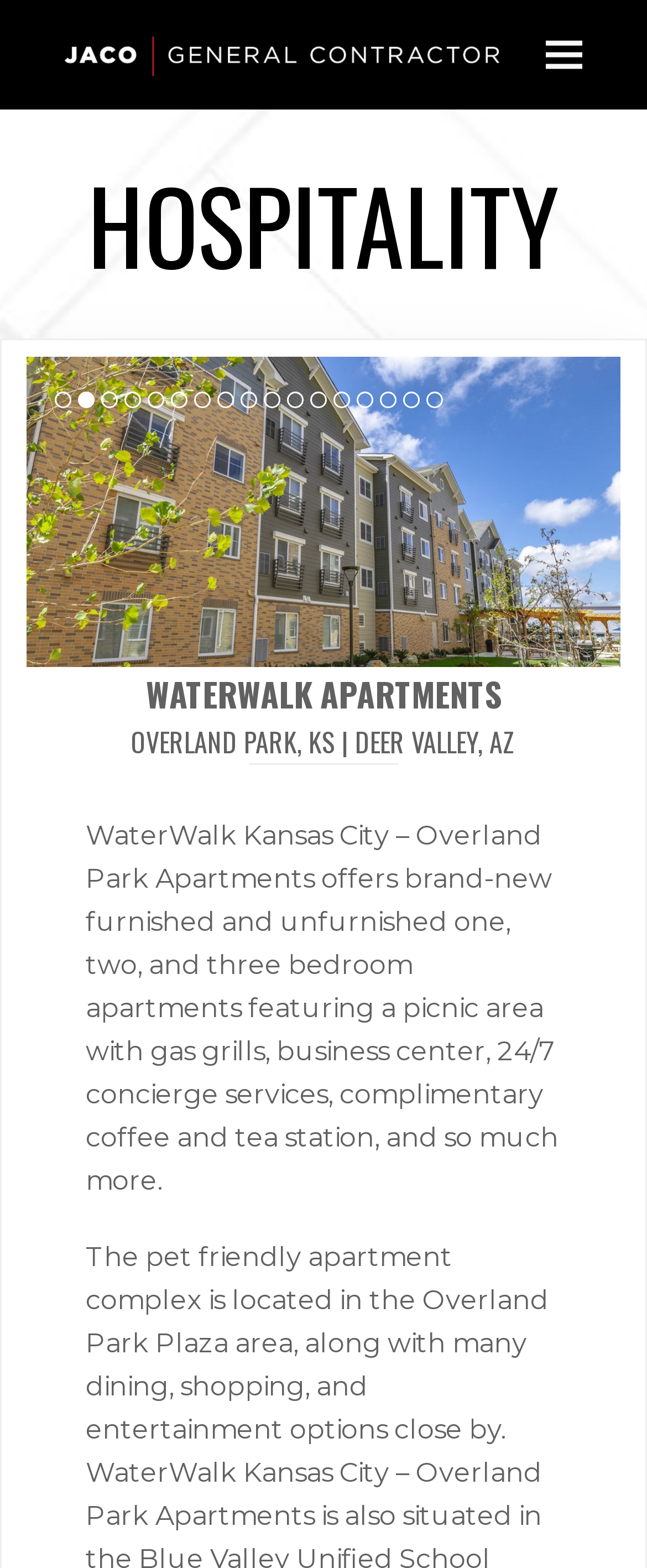Please specify the bounding box coordinates of the clickable section necessary to execute the following command: "Click the Jaco General Contractor link".

[0.1, 0.024, 0.772, 0.044]